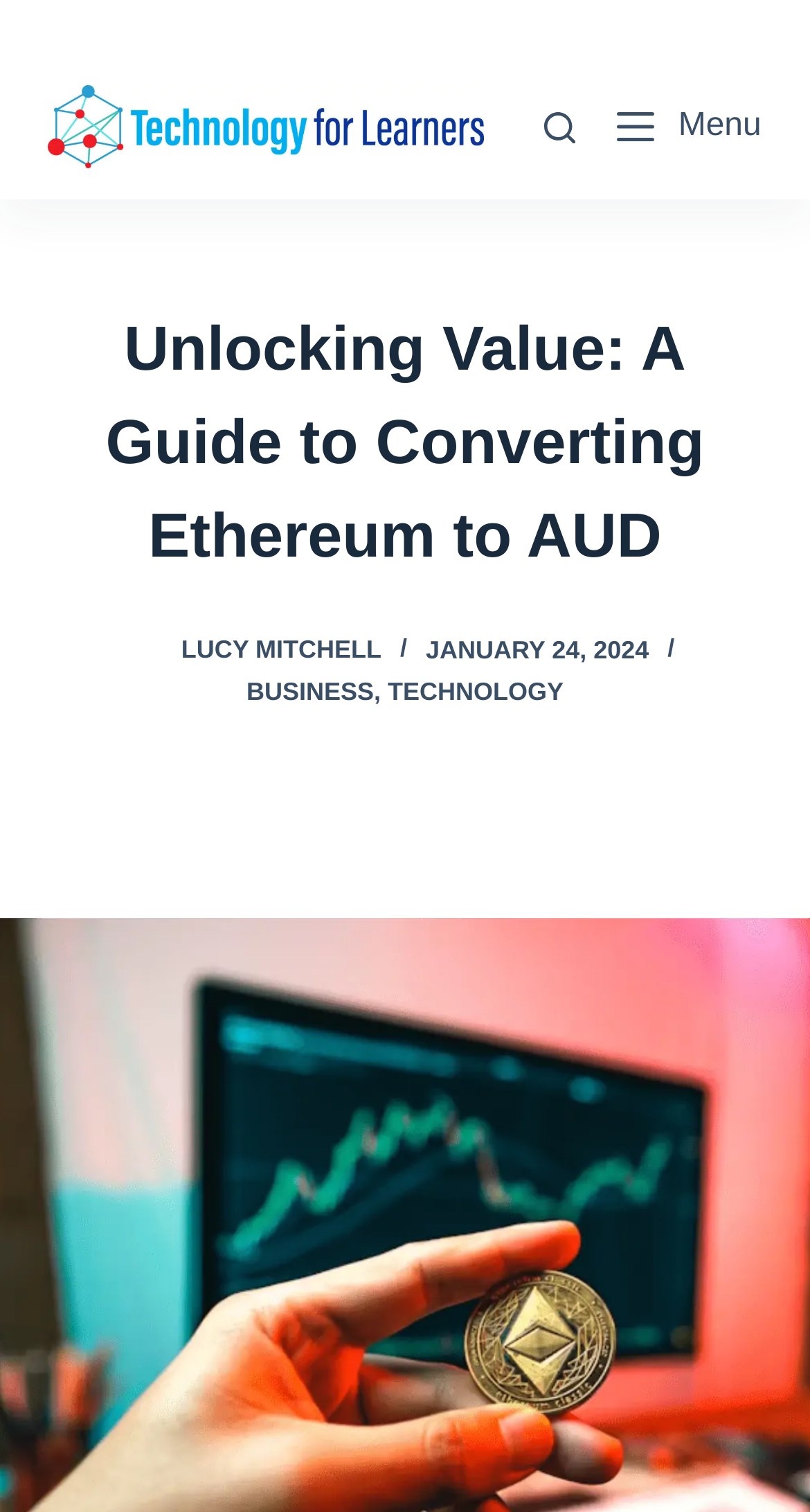Bounding box coordinates are to be given in the format (top-left x, top-left y, bottom-right x, bottom-right y). All values must be floating point numbers between 0 and 1. Provide the bounding box coordinate for the UI element described as: May 28, 2022May 31, 2022

None